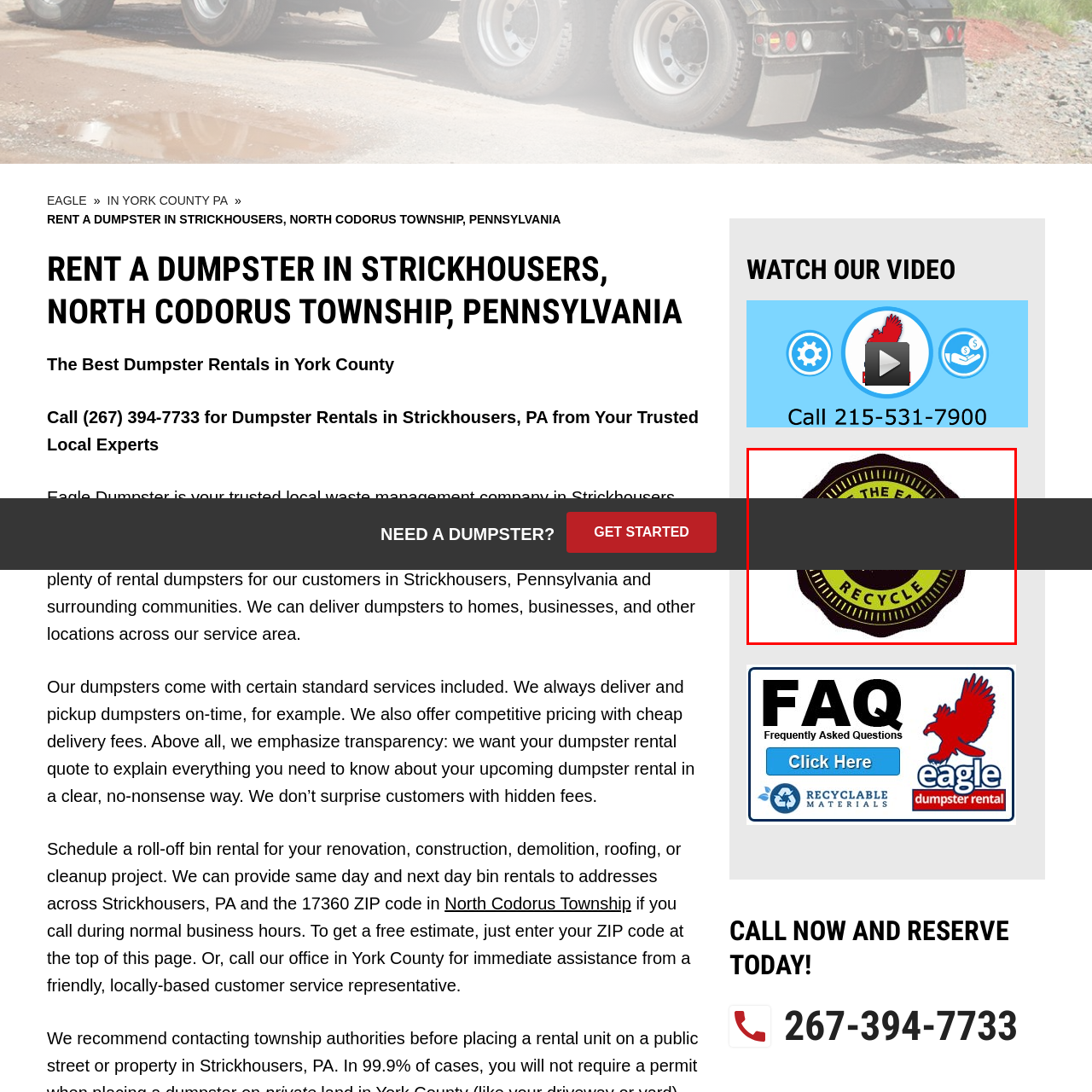Offer a detailed explanation of the elements found within the defined red outline.

The image features a circular badge or seal design emphasizing sustainability and recycling. The central part of the badge is colored in a bright green, with the text "RECYCLE" prominently displayed. Surrounding this text, a border of dark brown includes additional design elements that enhance the badge's visual appeal. This badge likely symbolizes environmental awareness and encourages viewers to engage in recycling practices, aligning with themes of waste management and responsible disposal, which are pertinent in the context of dumpster rental services provided by Eagle Dumpster in Pennsylvania.